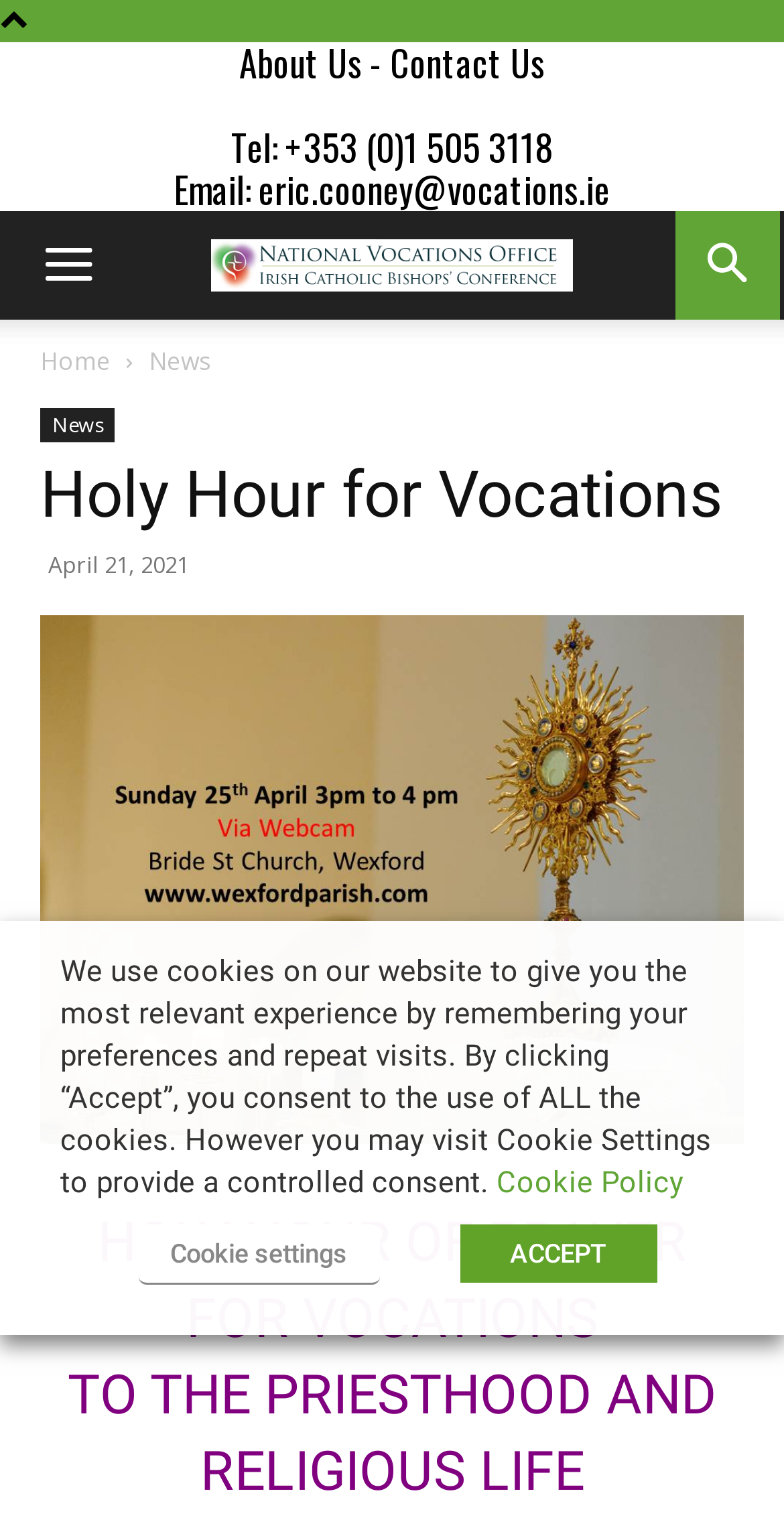Please identify the bounding box coordinates of the clickable element to fulfill the following instruction: "Click the Menu button". The coordinates should be four float numbers between 0 and 1, i.e., [left, top, right, bottom].

[0.005, 0.138, 0.169, 0.209]